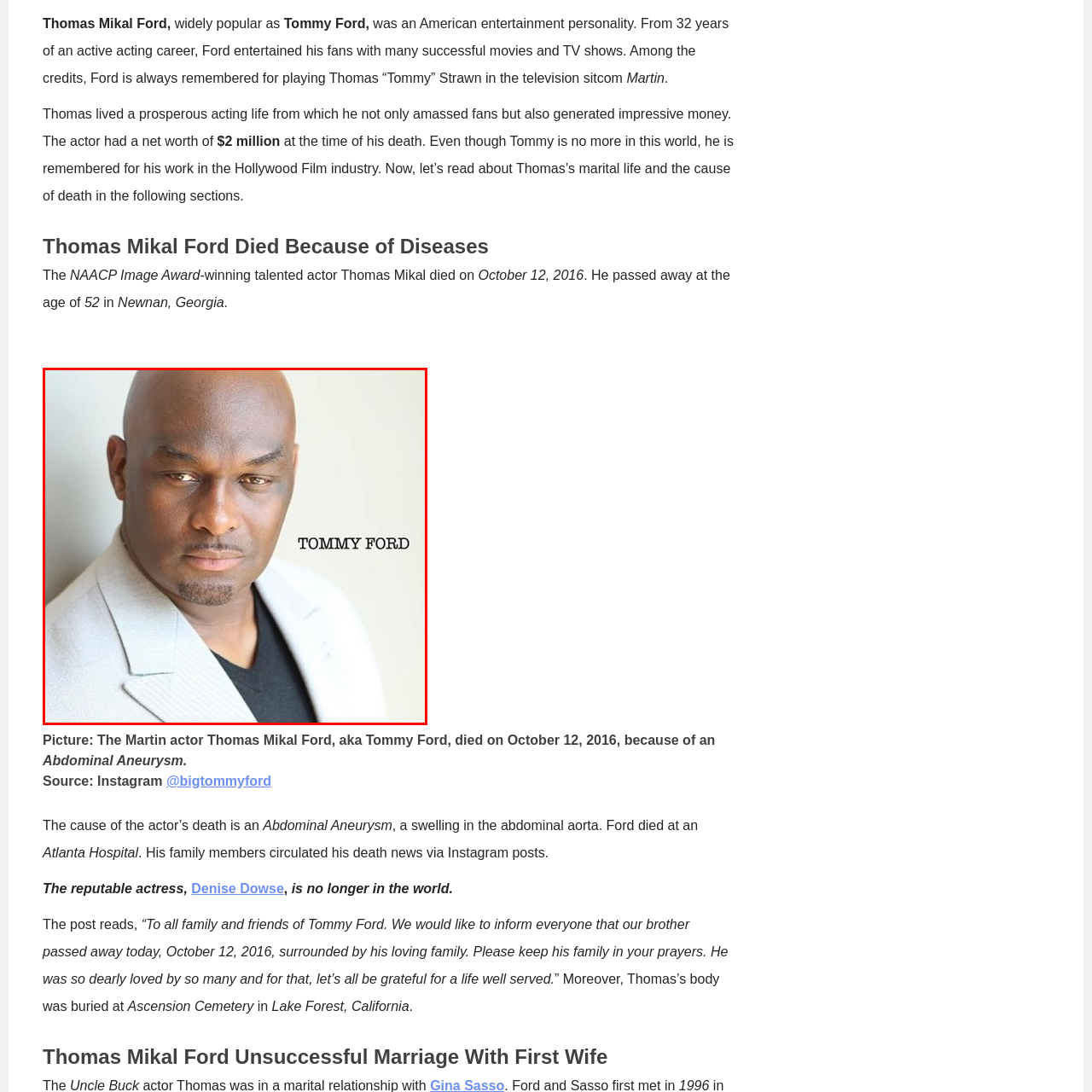How old was Tommy Ford when he passed away?  
Please examine the image enclosed within the red bounding box and provide a thorough answer based on what you observe in the image.

According to the caption, Tommy Ford passed away on October 12, 2016, due to an abdominal aneurysm, and it is mentioned that he was 52 years old at the time of his death.